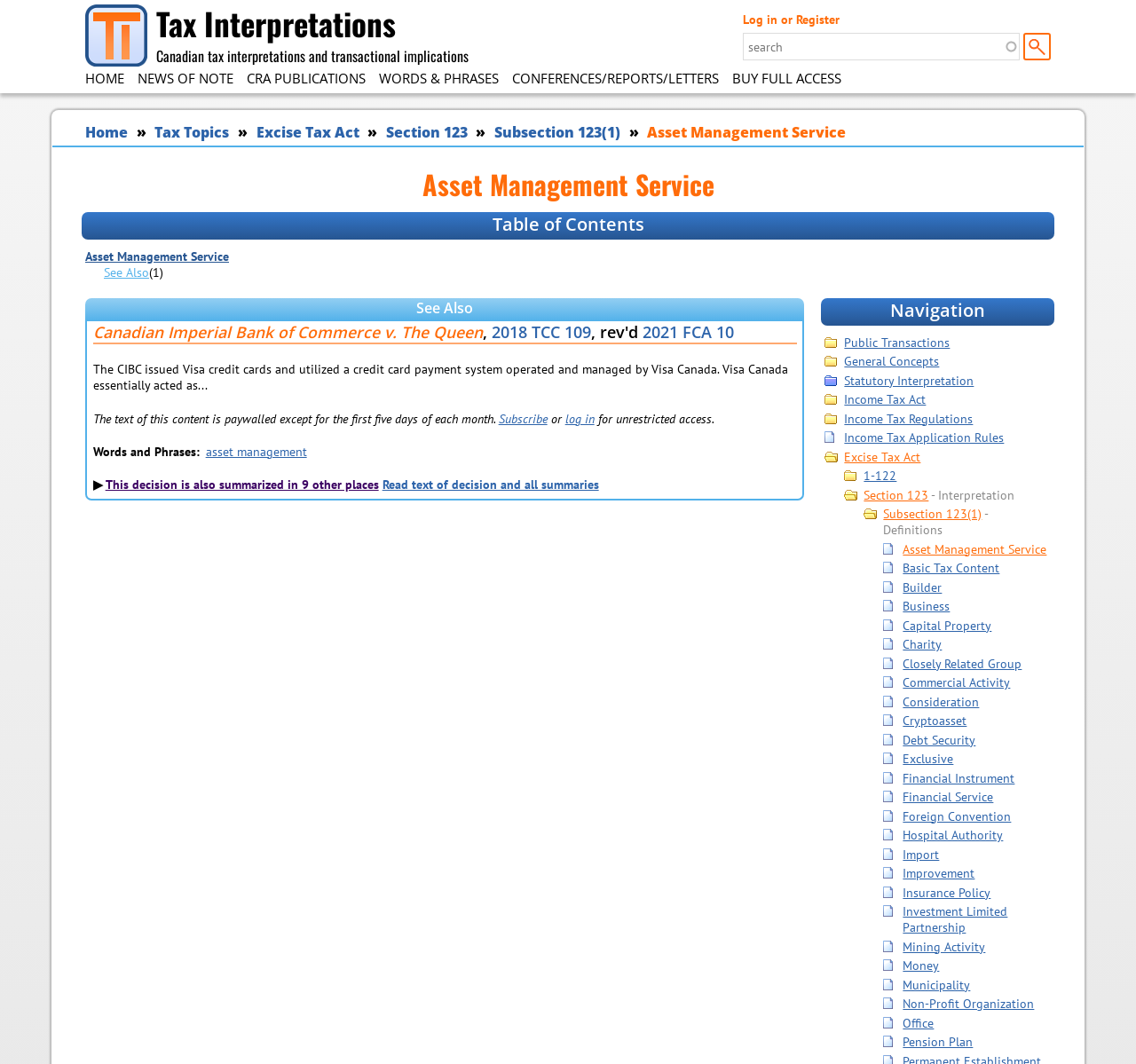Specify the bounding box coordinates of the element's area that should be clicked to execute the given instruction: "Click on the 'Asset Management Service' link". The coordinates should be four float numbers between 0 and 1, i.e., [left, top, right, bottom].

[0.57, 0.115, 0.745, 0.133]